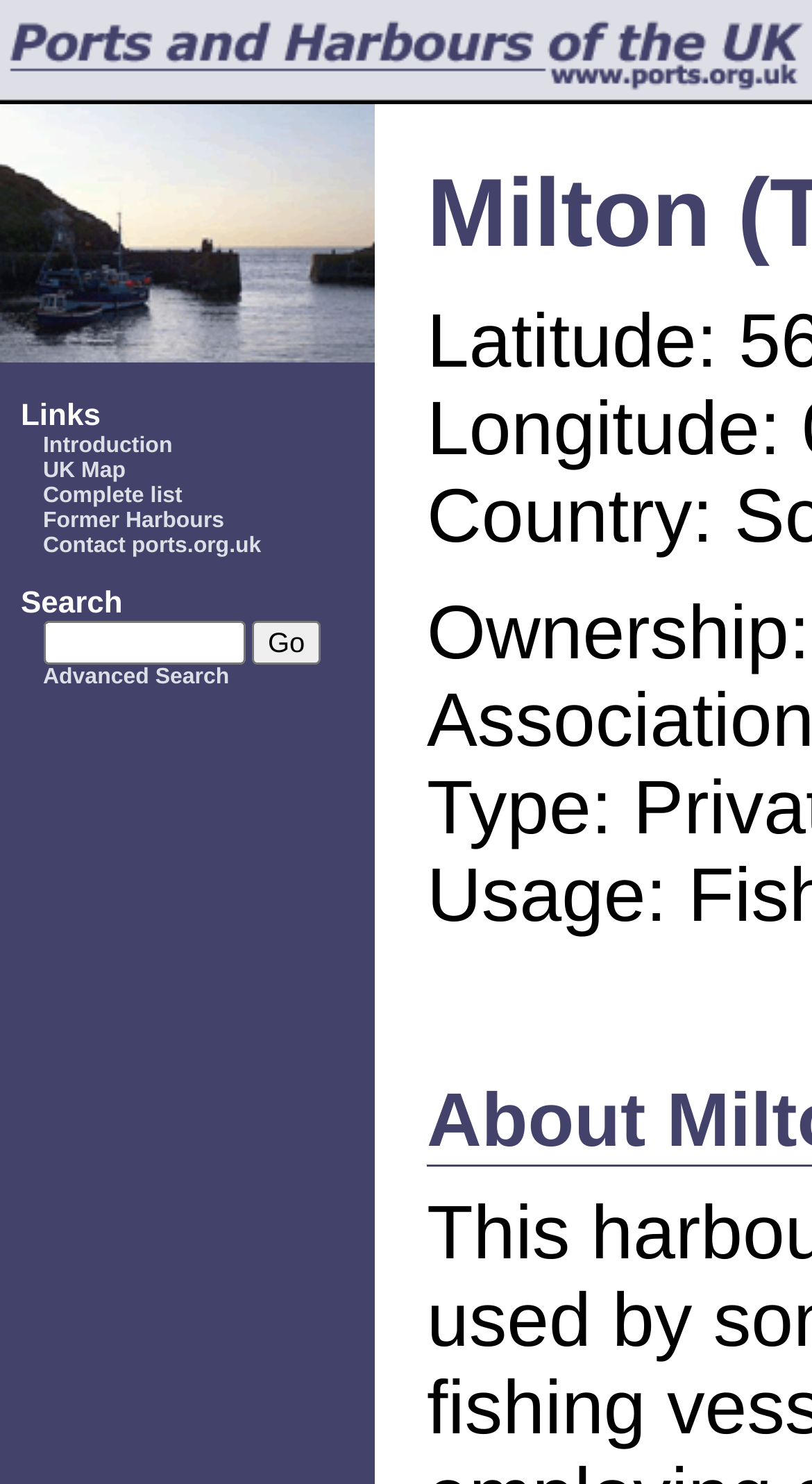How many links are available in the description list?
Kindly offer a detailed explanation using the data available in the image.

The description list contains five links, which are 'Introduction', 'UK Map', 'Complete list', 'Former Harbours', and 'Contact ports.org.uk'. These links are located below the 'Links' text.